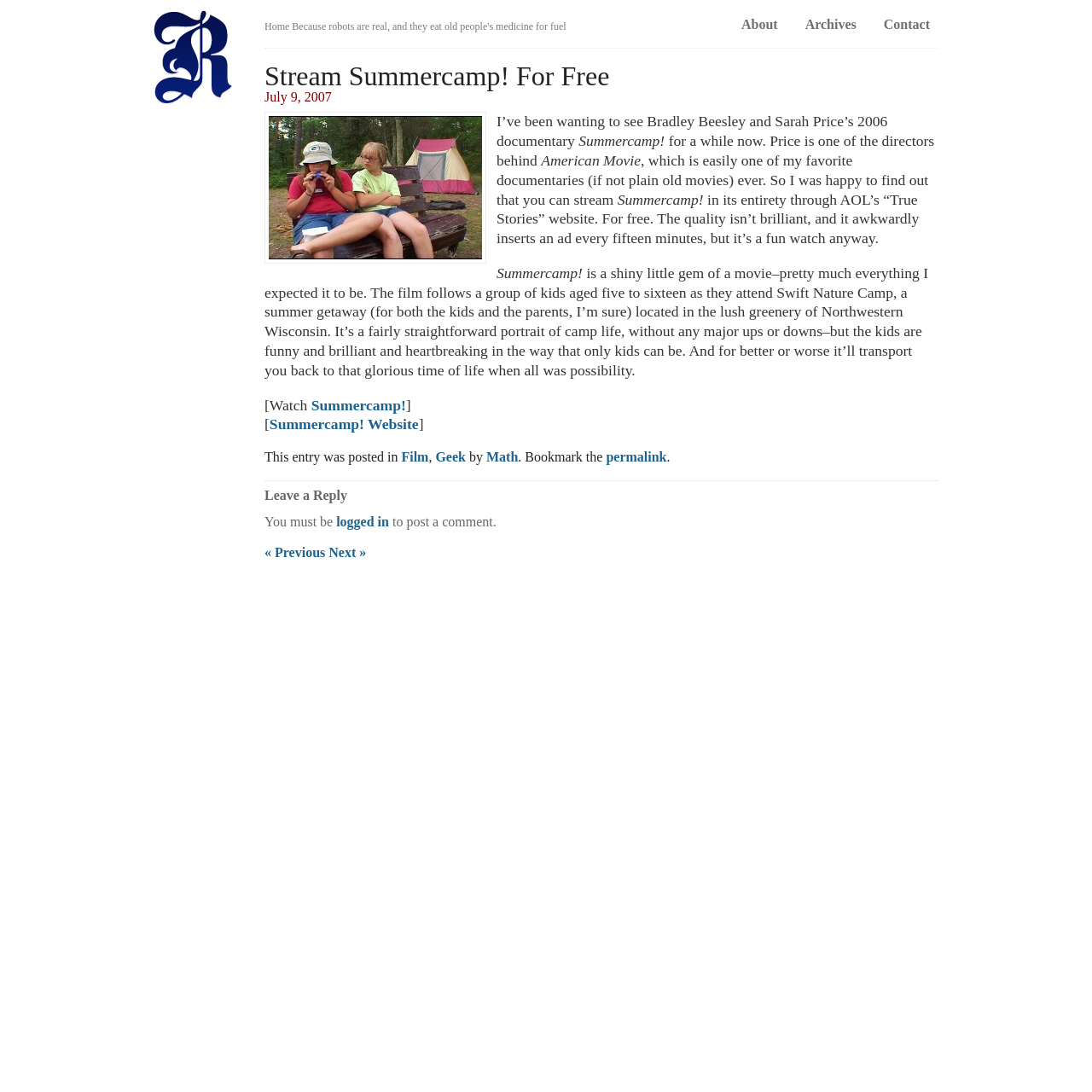What is the quality of the streaming video?
Using the picture, provide a one-word or short phrase answer.

Not brilliant